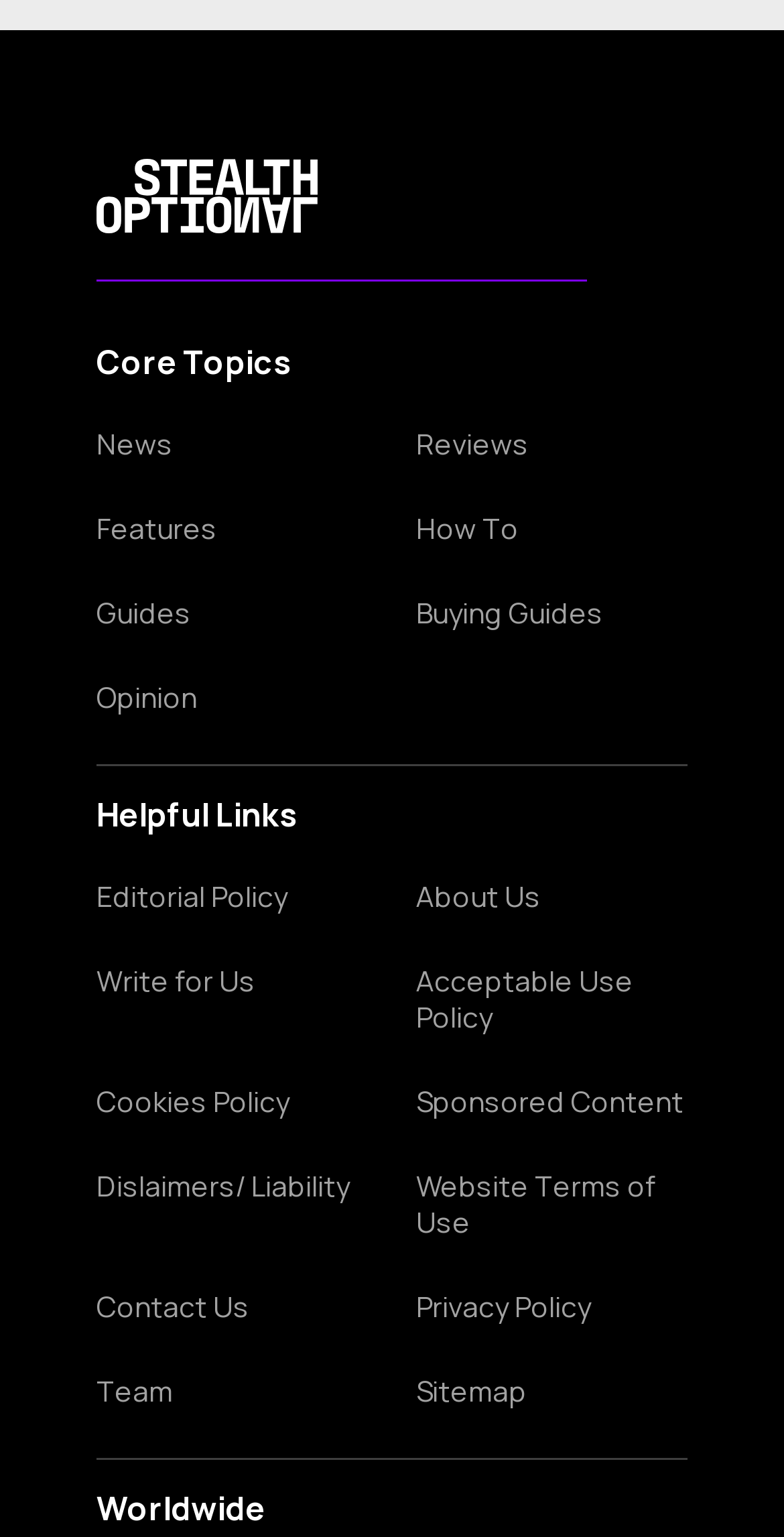Could you highlight the region that needs to be clicked to execute the instruction: "Read news"?

[0.123, 0.277, 0.469, 0.301]